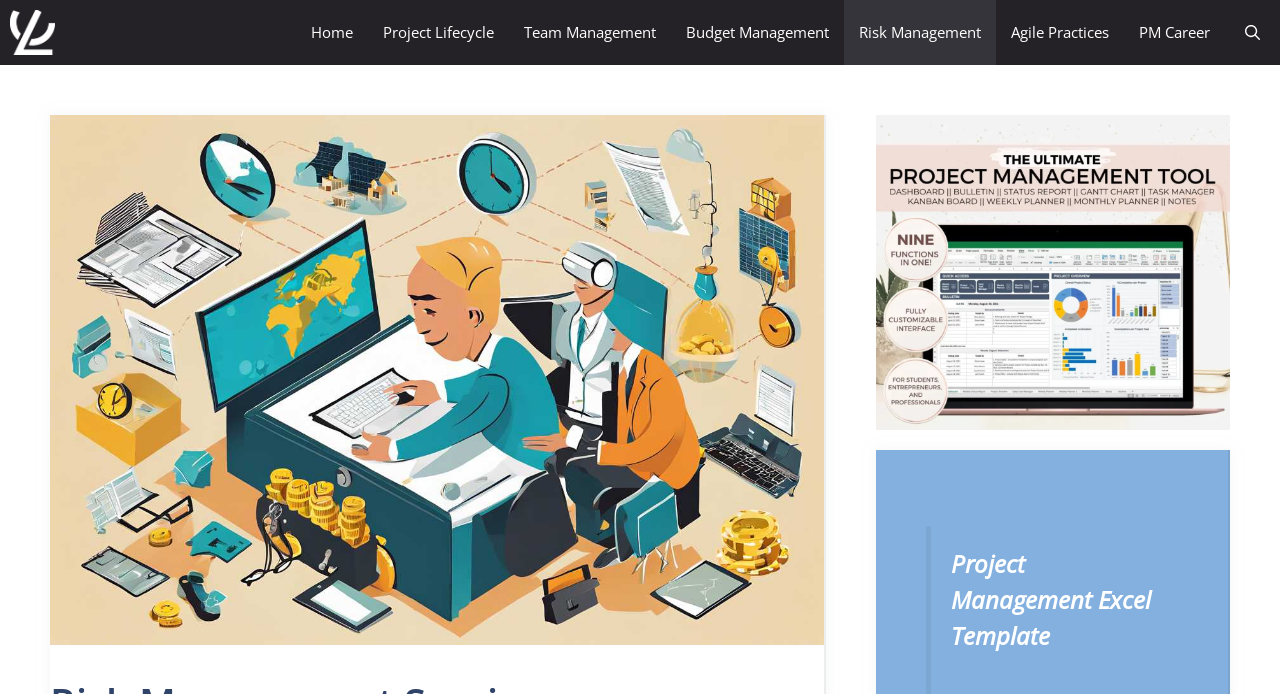From the webpage screenshot, predict the bounding box of the UI element that matches this description: "PM Career".

[0.878, 0.0, 0.957, 0.094]